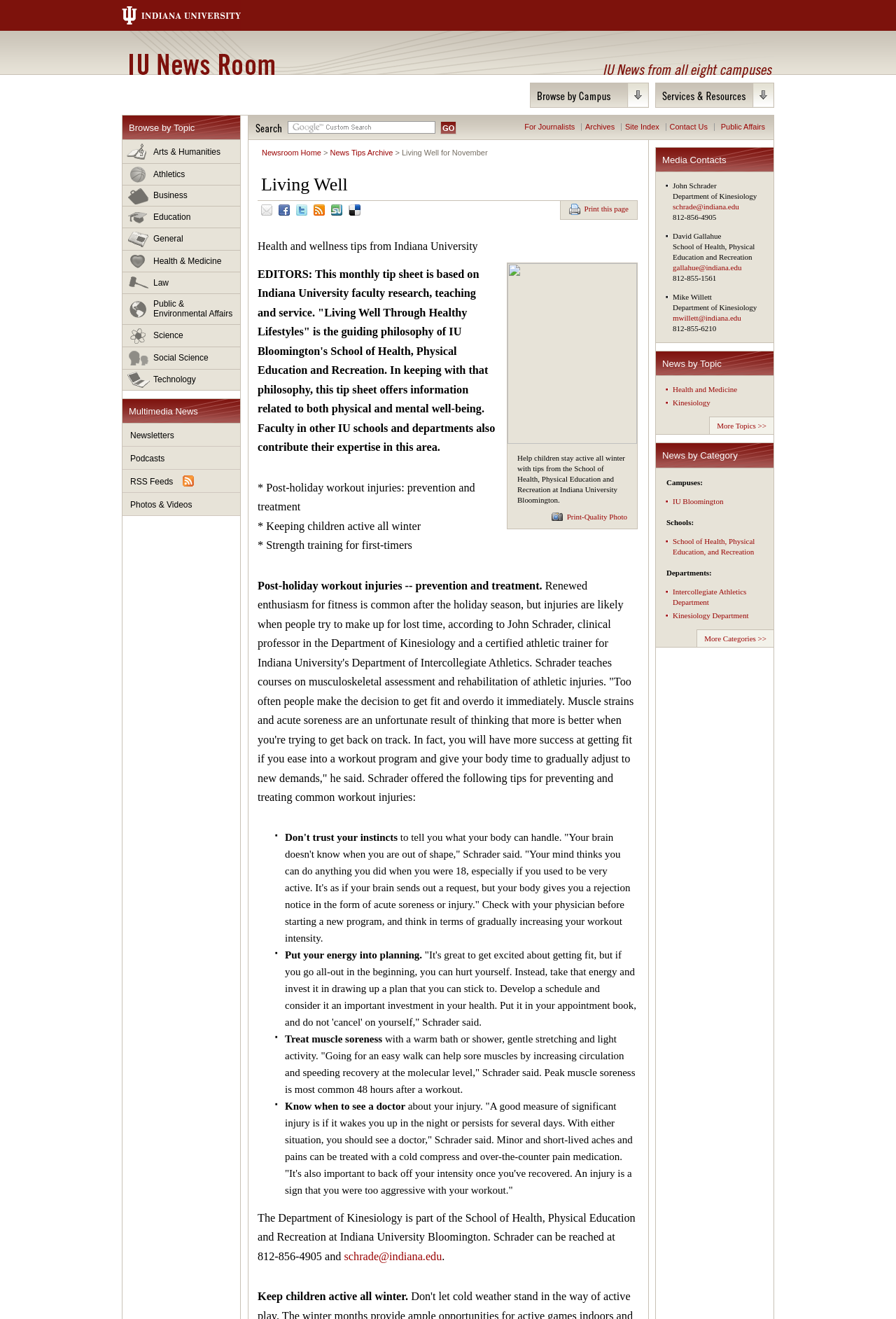What is the name of the school that offers tips on keeping children active all winter?
Refer to the image and provide a one-word or short phrase answer.

School of Health, Physical Education and Recreation